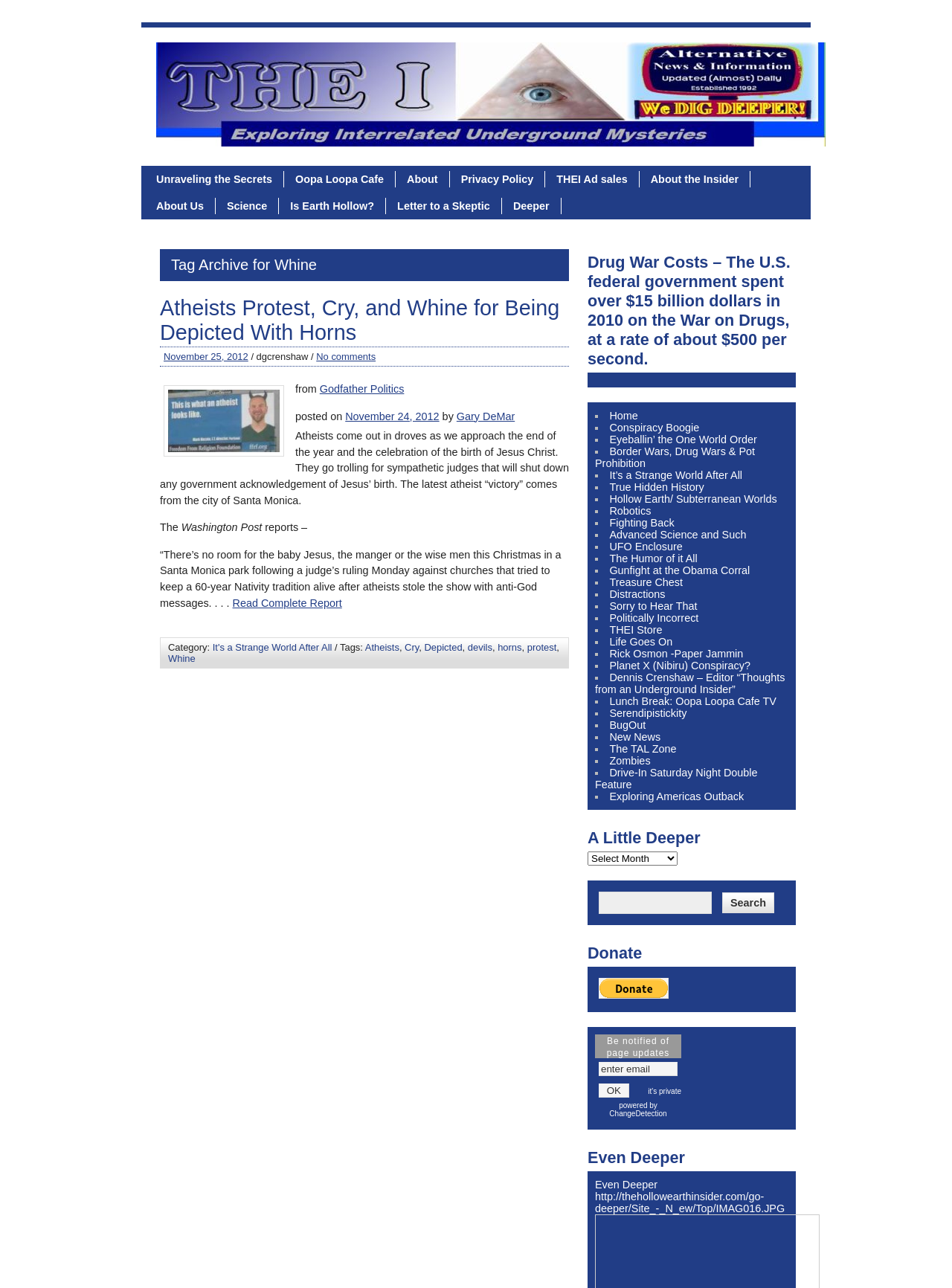How many tags are associated with the current article? Based on the screenshot, please respond with a single word or phrase.

7